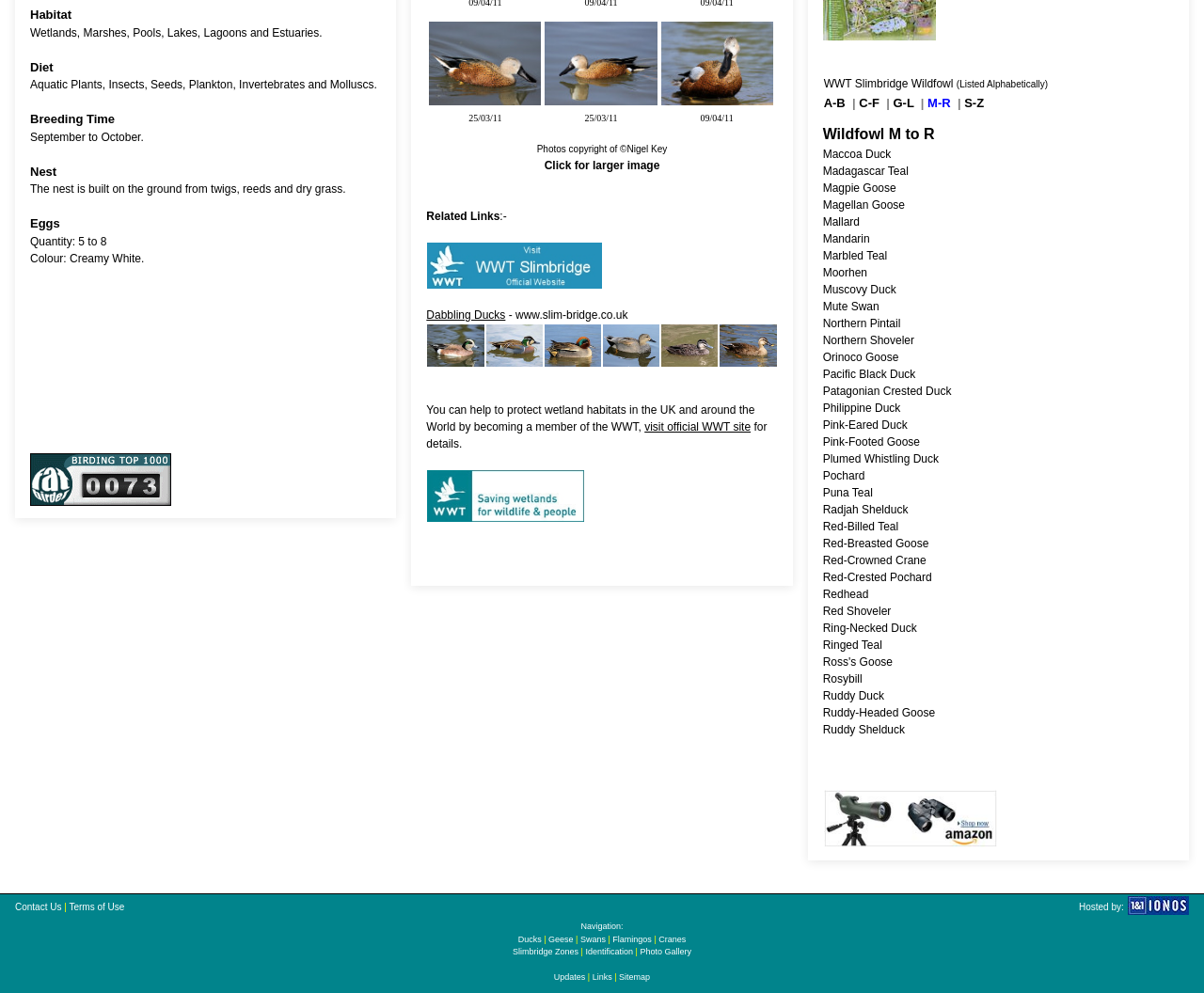Predict the bounding box of the UI element based on the description: "Red-Billed Teal". The coordinates should be four float numbers between 0 and 1, formatted as [left, top, right, bottom].

[0.683, 0.524, 0.746, 0.537]